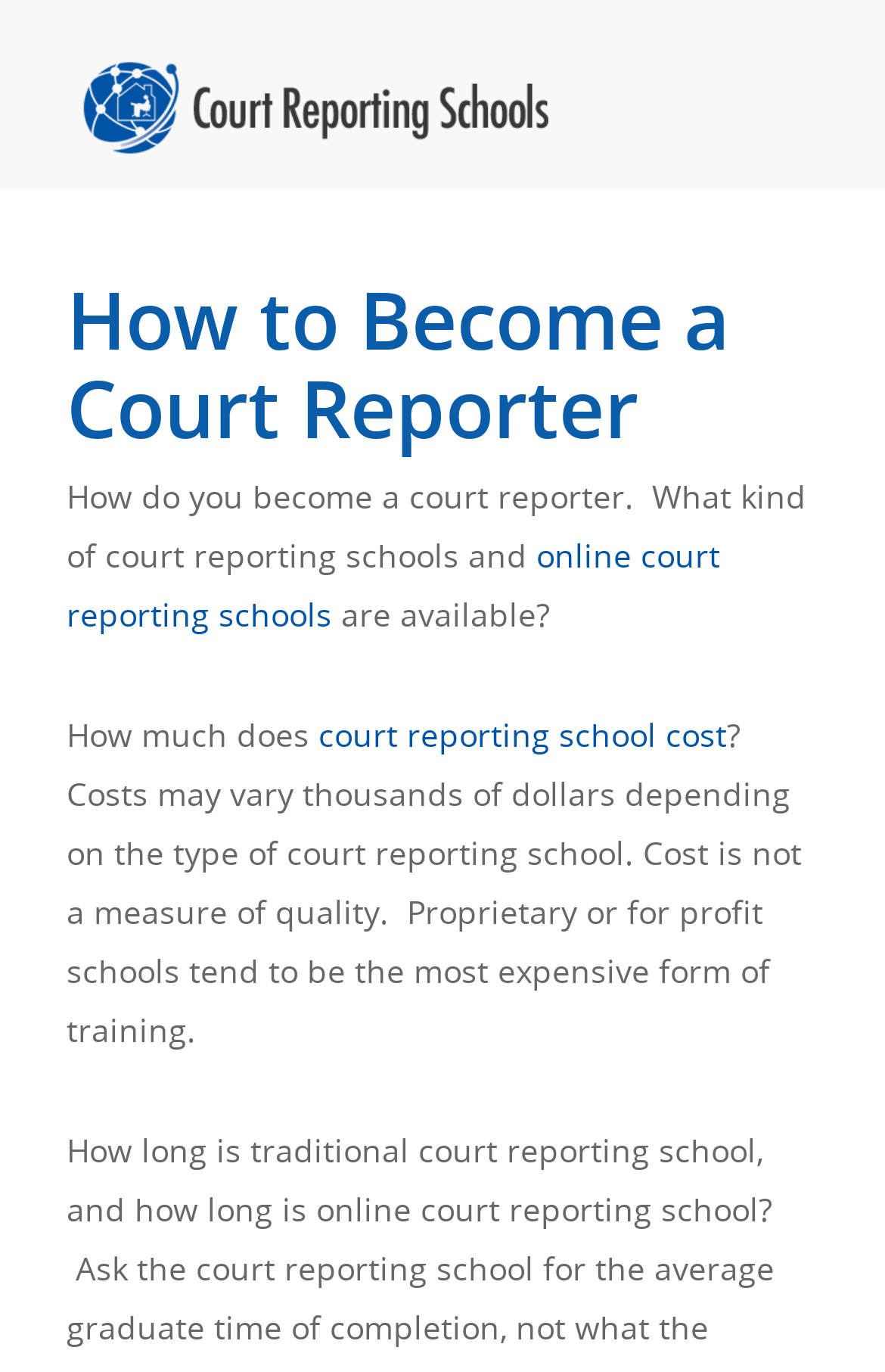What is the purpose of online court reporting schools?
Your answer should be a single word or phrase derived from the screenshot.

To become a court reporter